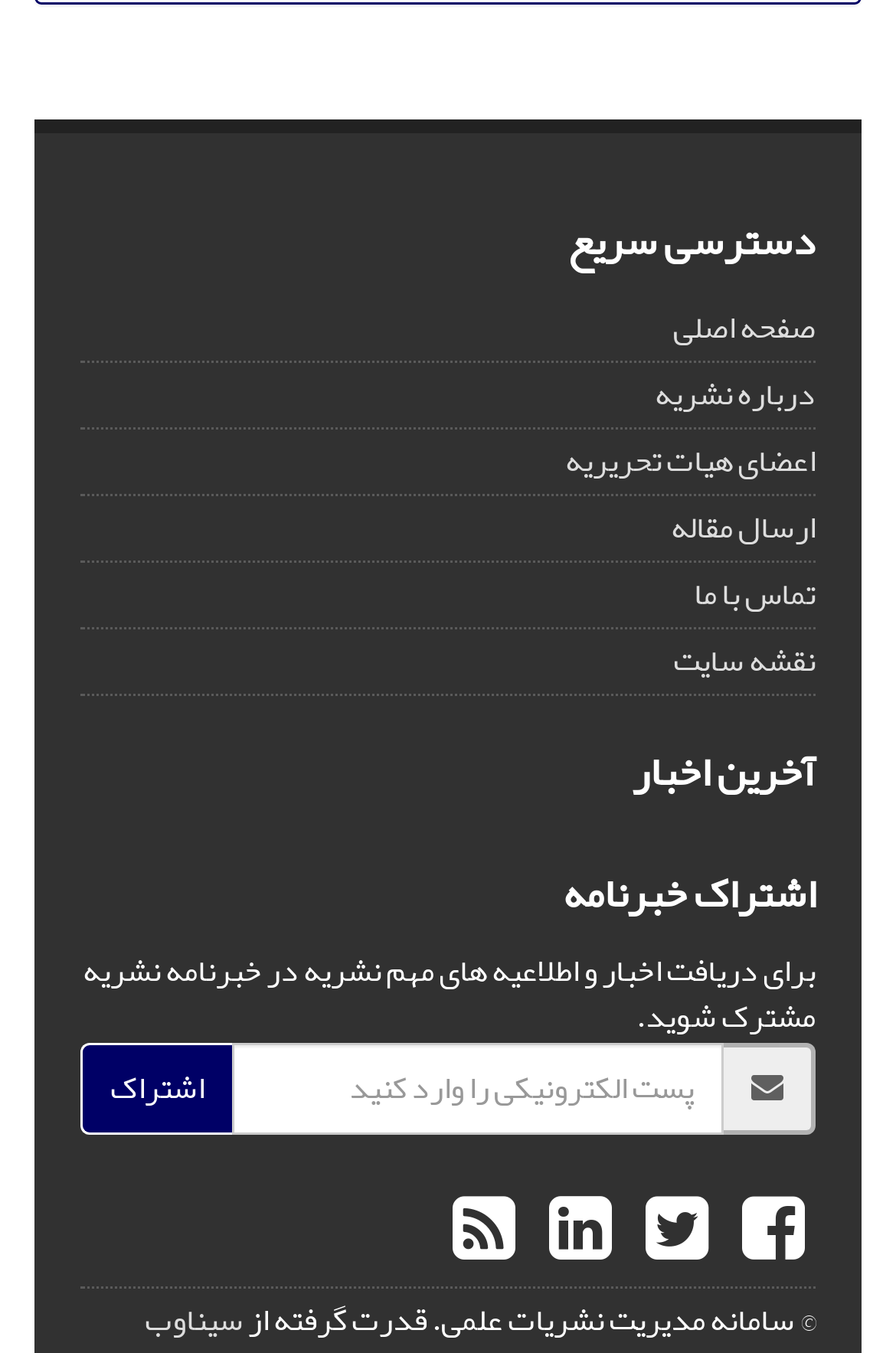Answer the question in one word or a short phrase:
What is the first quick access link?

صفحه اصلی